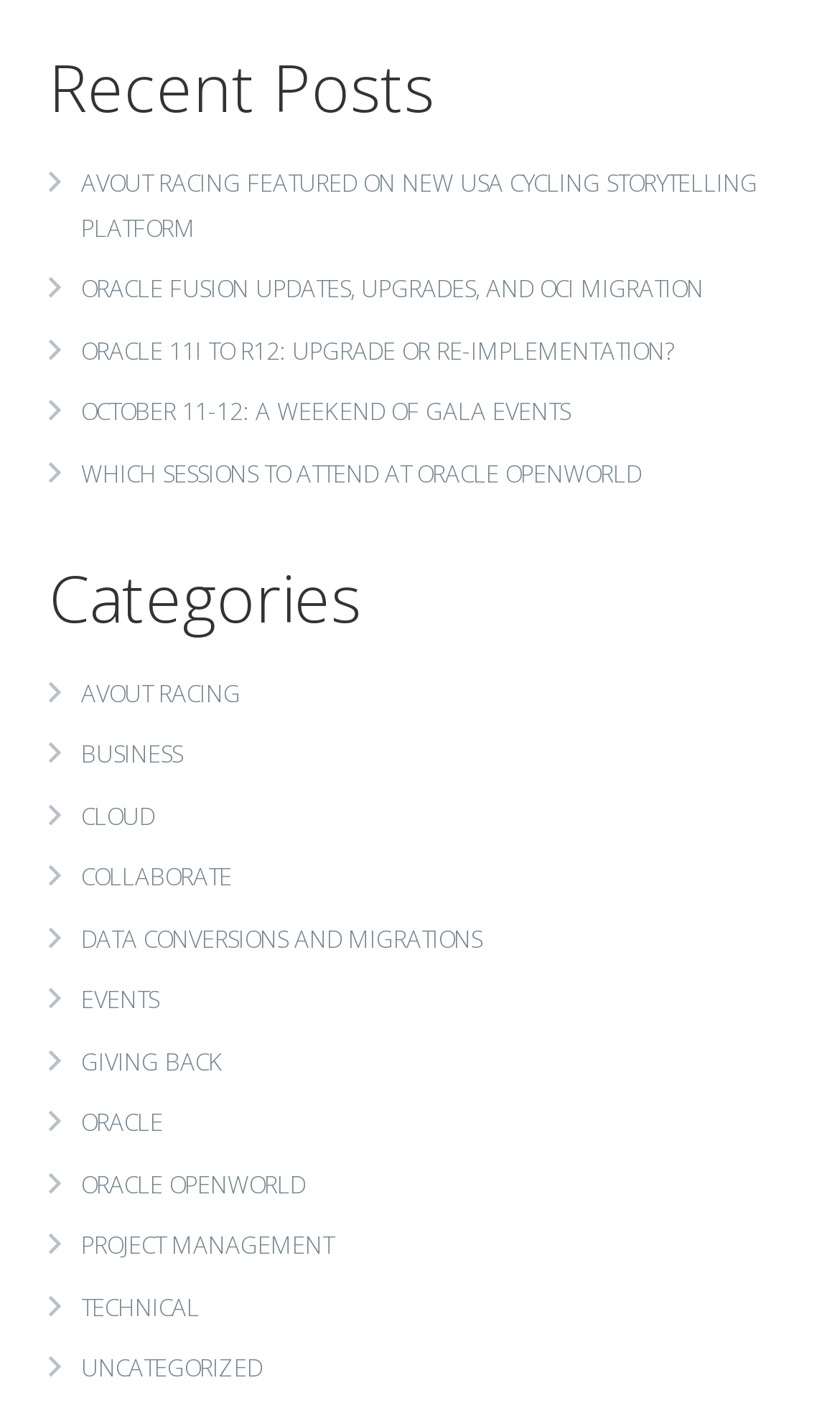Please find the bounding box coordinates of the element that must be clicked to perform the given instruction: "view recent posts". The coordinates should be four float numbers from 0 to 1, i.e., [left, top, right, bottom].

[0.058, 0.035, 0.942, 0.089]